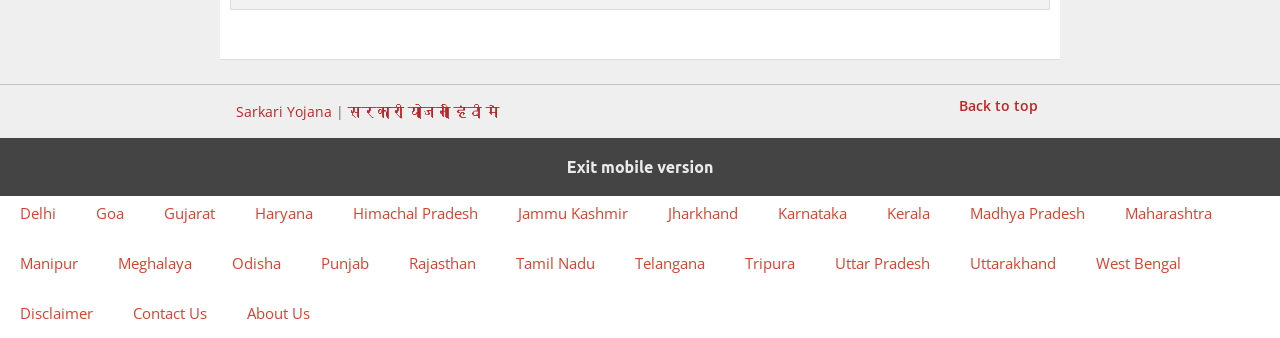Please identify the bounding box coordinates of the clickable area that will fulfill the following instruction: "Click the Terms Of Use link". The coordinates should be in the format of four float numbers between 0 and 1, i.e., [left, top, right, bottom].

None